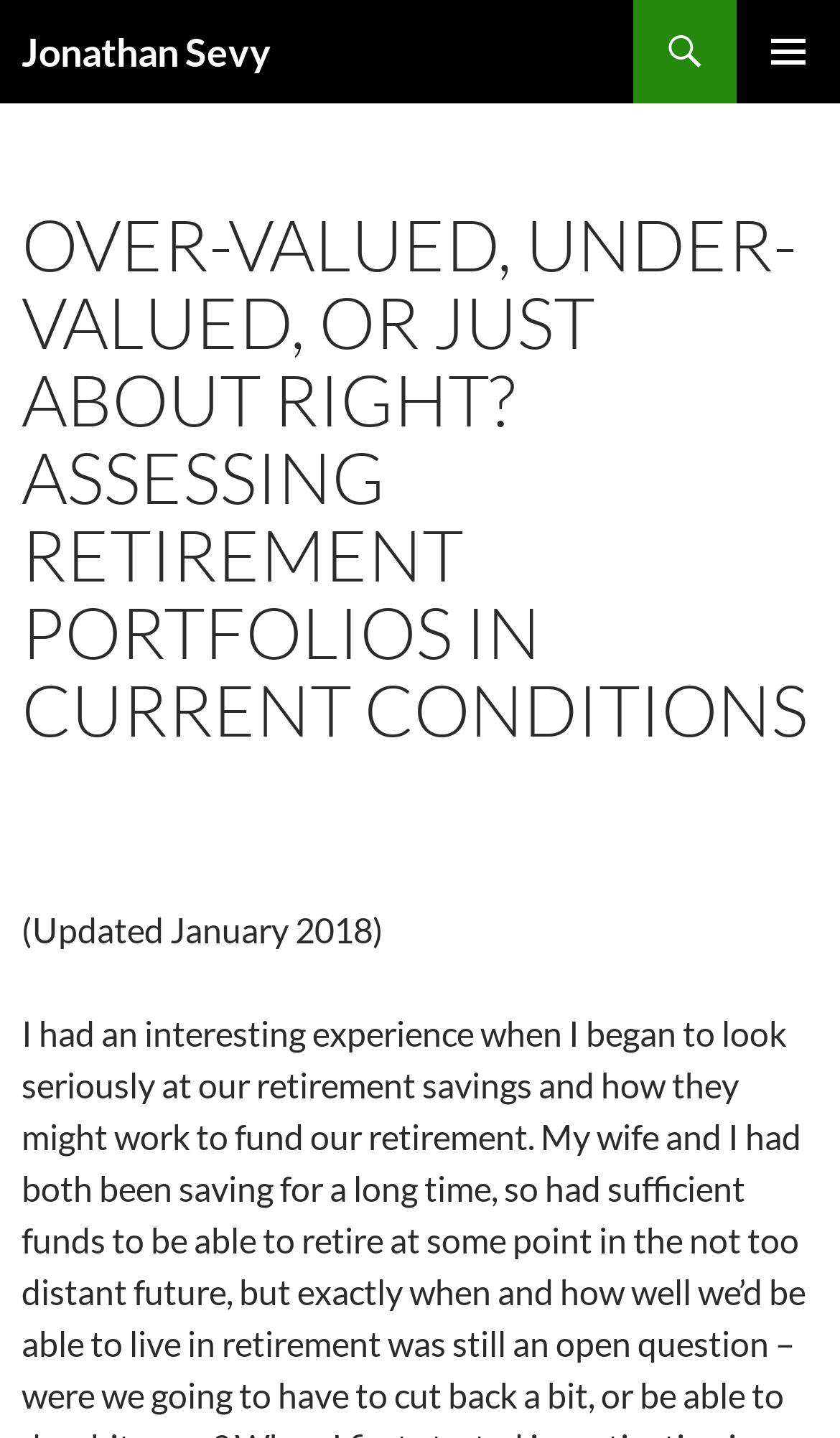Is there a link to skip to content?
Analyze the screenshot and provide a detailed answer to the question.

The link element with the text 'SKIP TO CONTENT' is present on the page, suggesting that there is a way to skip to the main content of the article.